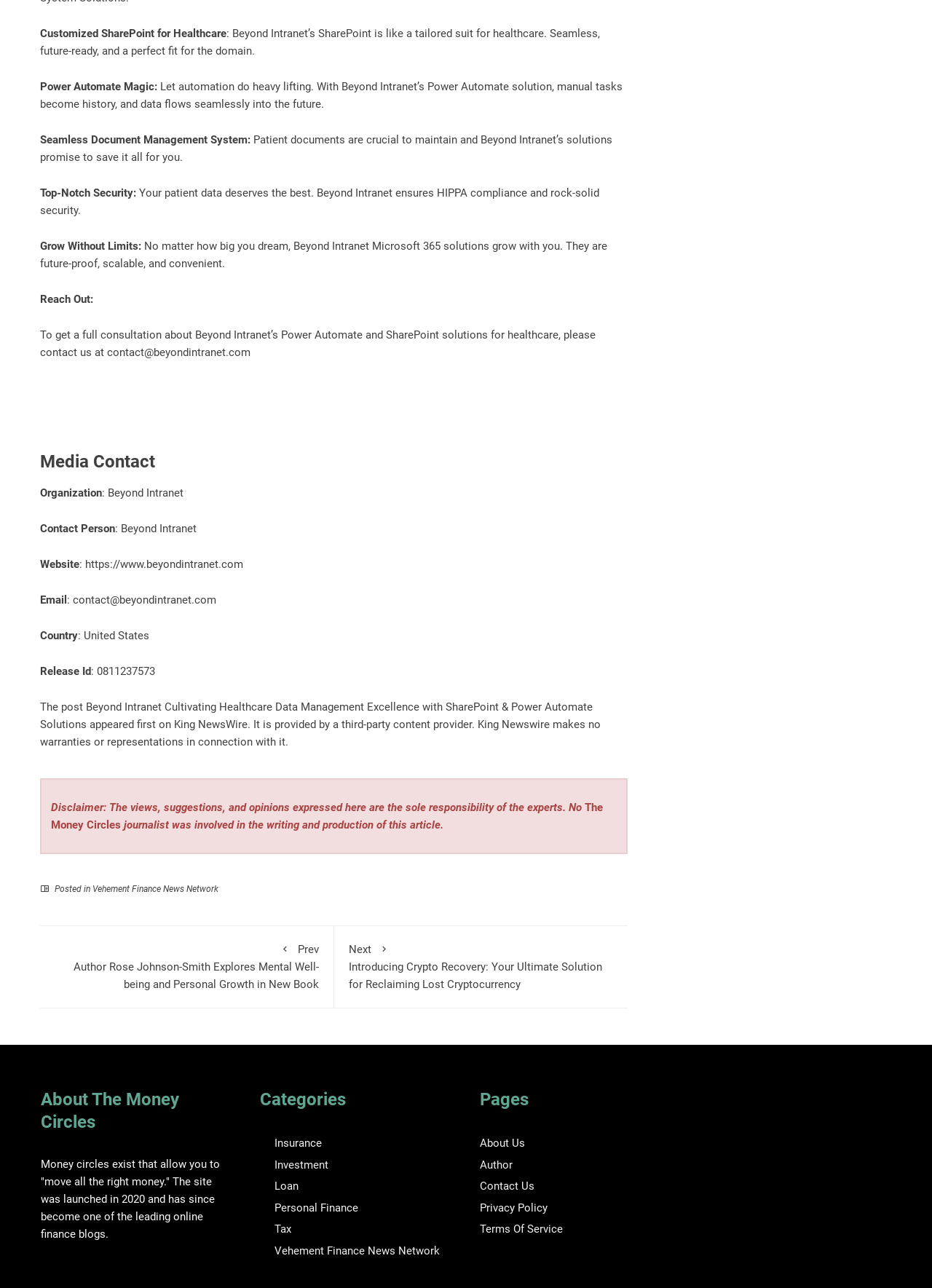What is the name of the website mentioned in the webpage?
Using the image as a reference, give a one-word or short phrase answer.

King Newswire